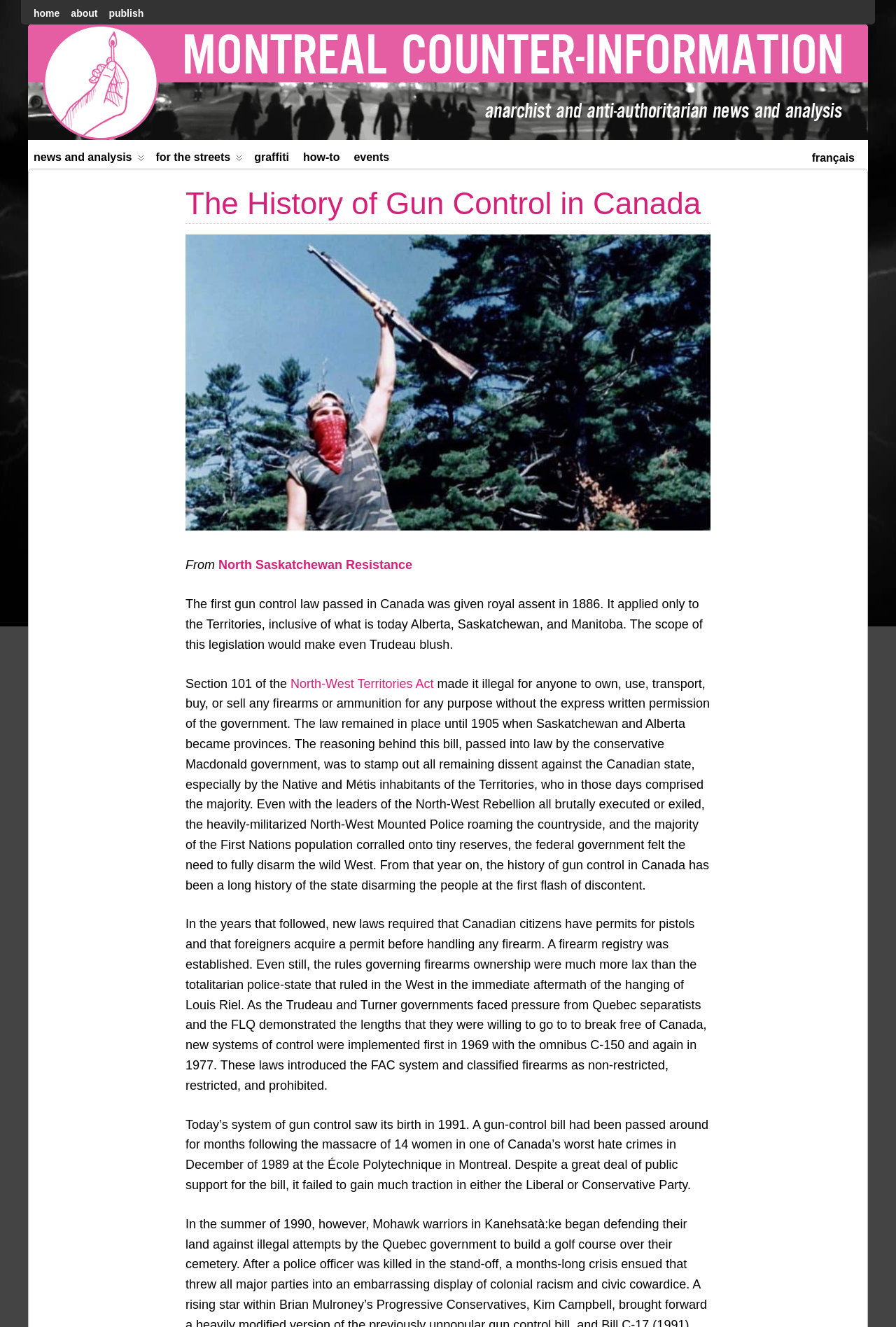Based on the element description, predict the bounding box coordinates (top-left x, top-left y, bottom-right x, bottom-right y) for the UI element in the screenshot: Montréal Counter-information

[0.031, 0.018, 0.034, 0.093]